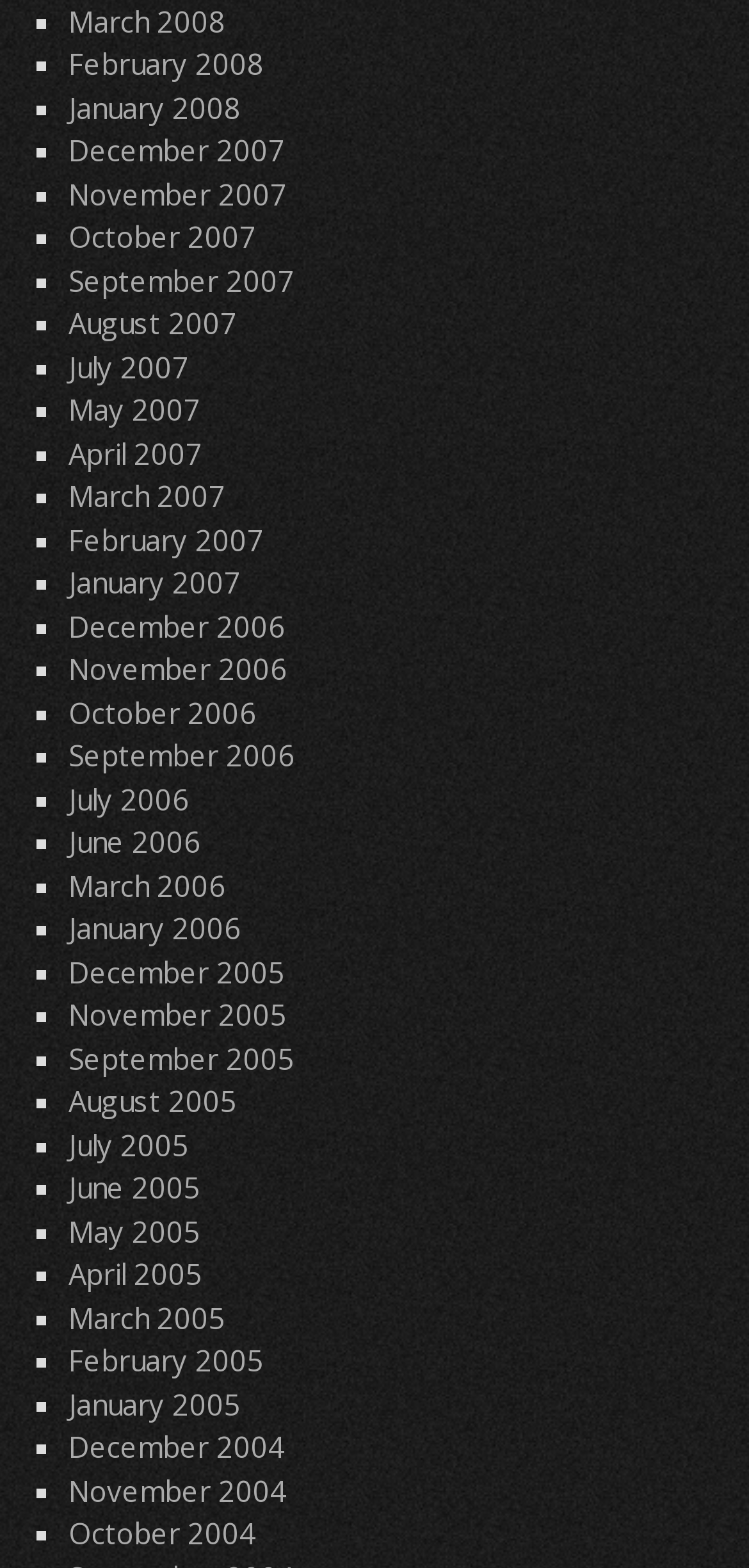Provide the bounding box coordinates of the HTML element this sentence describes: "December 2007". The bounding box coordinates consist of four float numbers between 0 and 1, i.e., [left, top, right, bottom].

[0.091, 0.083, 0.381, 0.108]